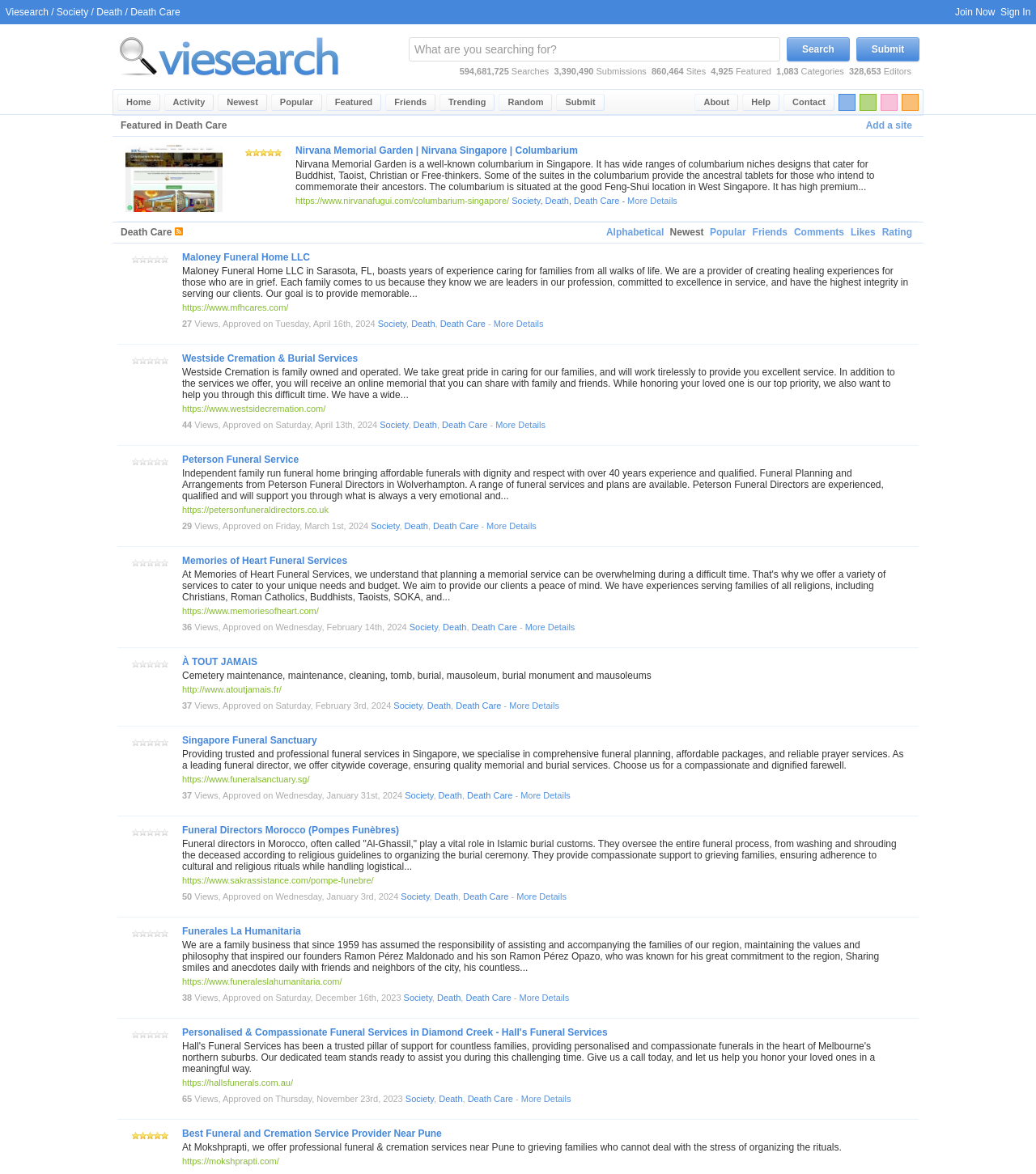How many ratings does Maloney Funeral Home LLC have?
Based on the image, provide a one-word or brief-phrase response.

0